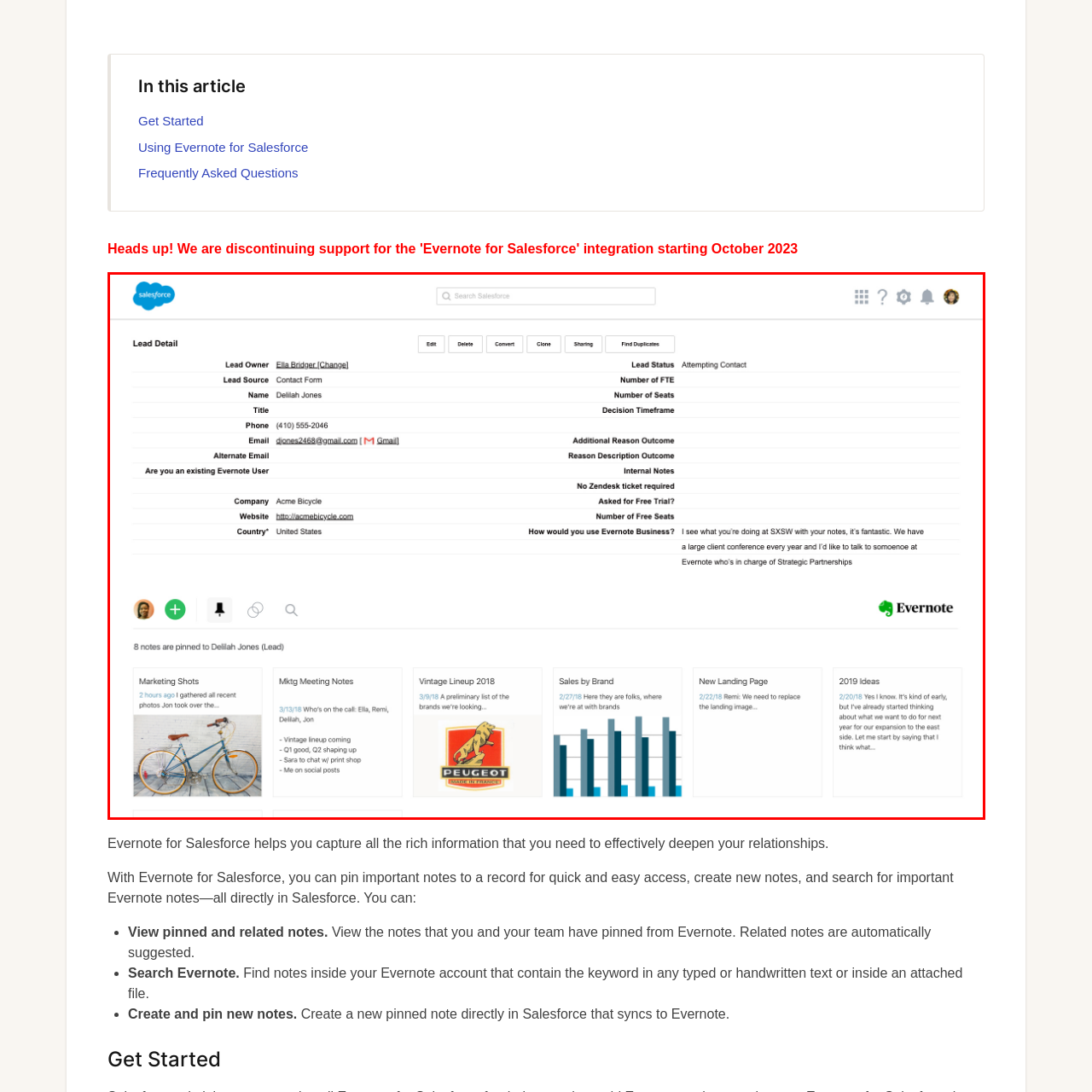Describe in detail the visual elements within the red-lined box.

The image displays a Salesforce lead detail page, showcasing the information for a lead named Delilah Jones. At the top, essential fields such as Lead Owner, Lead Source, and Contact details—including phone number and email—are visible. Below this, there is a section that indicates whether the lead is an existing Evernote user and includes the company name, Acme Bicycle, alongside its website. 

To the left, a panel shows that 8 notes are pinned to Delilah Jones's lead, highlighting collaboration and information management features available in Salesforce. These notes cover various topics, with titles like "Marketing Shots," "Mktg Meeting Notes," and "Vintage Lineup 2018," which suggest ongoing projects and communications. The bottom right corner features the Evernote logo, indicating the integration of Evernote with Salesforce, emphasizing the synergy between the two platforms for enhancing productivity and relationship management.